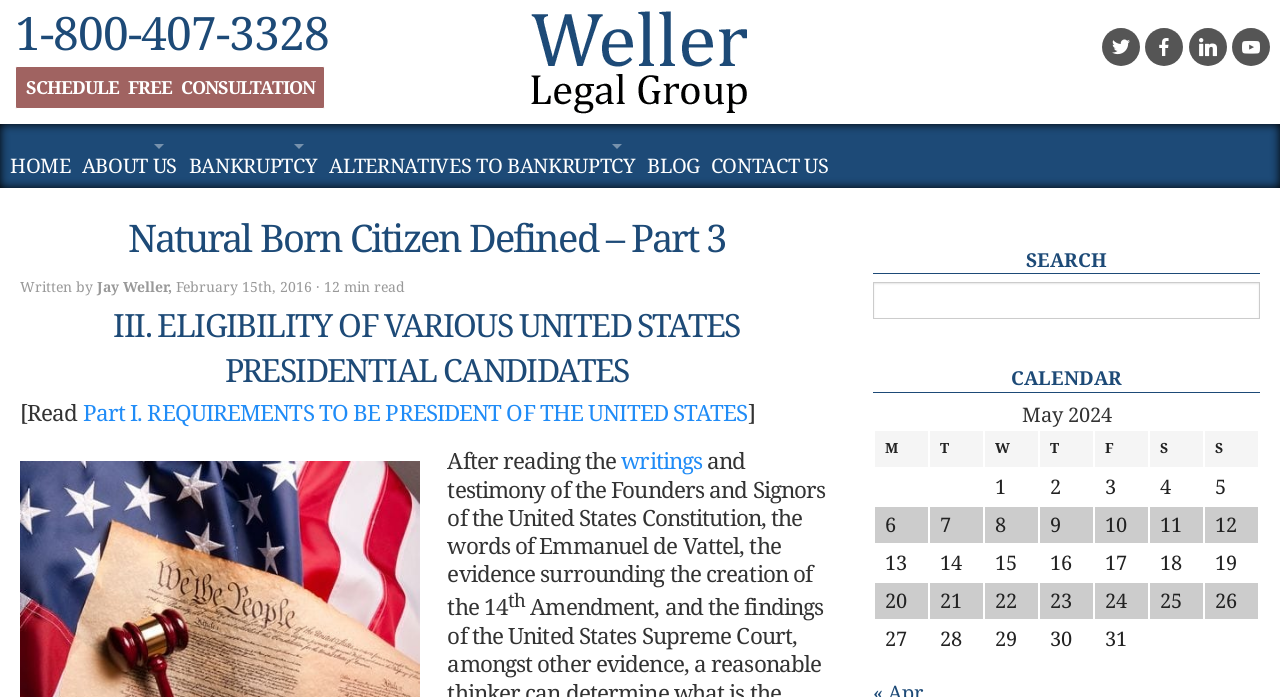Please identify the bounding box coordinates of the element's region that needs to be clicked to fulfill the following instruction: "Search for something in the search bar". The bounding box coordinates should consist of four float numbers between 0 and 1, i.e., [left, top, right, bottom].

[0.682, 0.378, 0.984, 0.431]